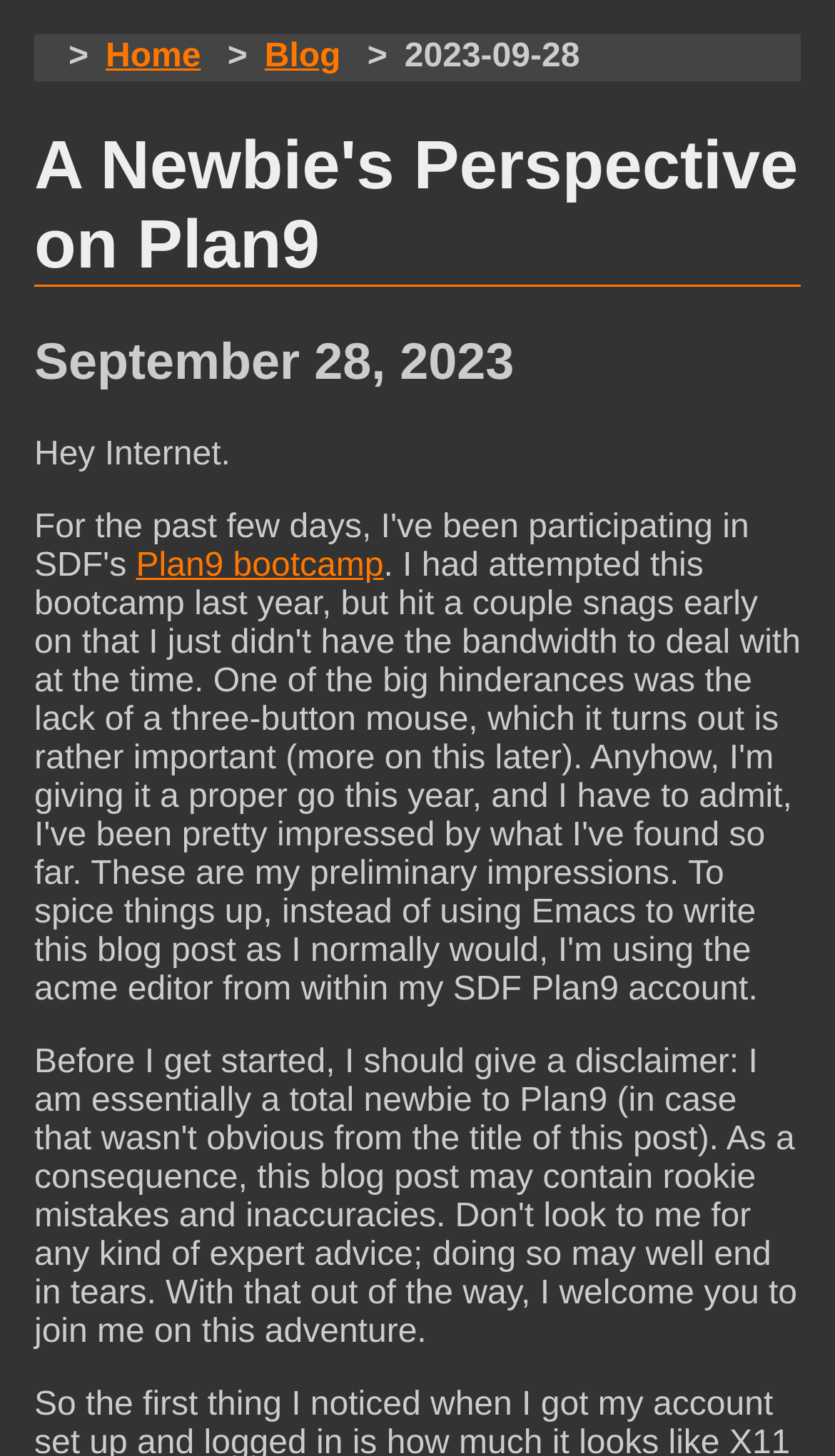What is the name of the bootcamp mentioned in the blog post?
Using the information presented in the image, please offer a detailed response to the question.

I found the name of the bootcamp by looking at the link element that says 'Plan9 bootcamp', which is located in the middle of the webpage.